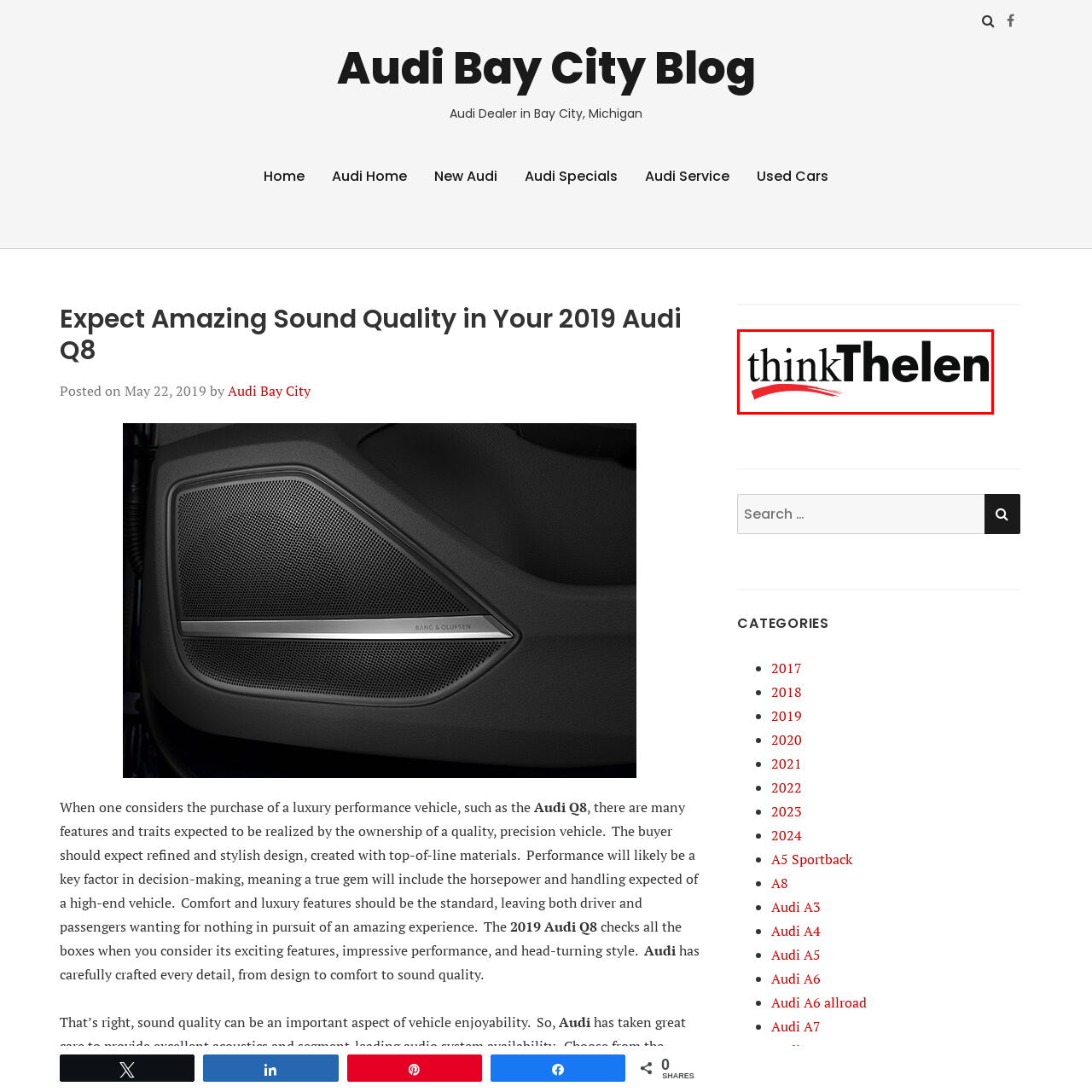Provide an in-depth caption for the picture enclosed by the red frame.

The image features the logo of "Think Thelen," prominently displayed with a sleek and modern design. The logo emphasizes the distinctive brand identity through its bold typography, showcasing the name in black with a dynamic red swoosh across the lower section. This logo represents Think Thelen, likely associated with the automotive industry, and aligns with their commitment to innovation and high-quality service. Positioned against a clean background, the logo captures attention, reflecting a professional and contemporary brand image that resonates with potential customers.